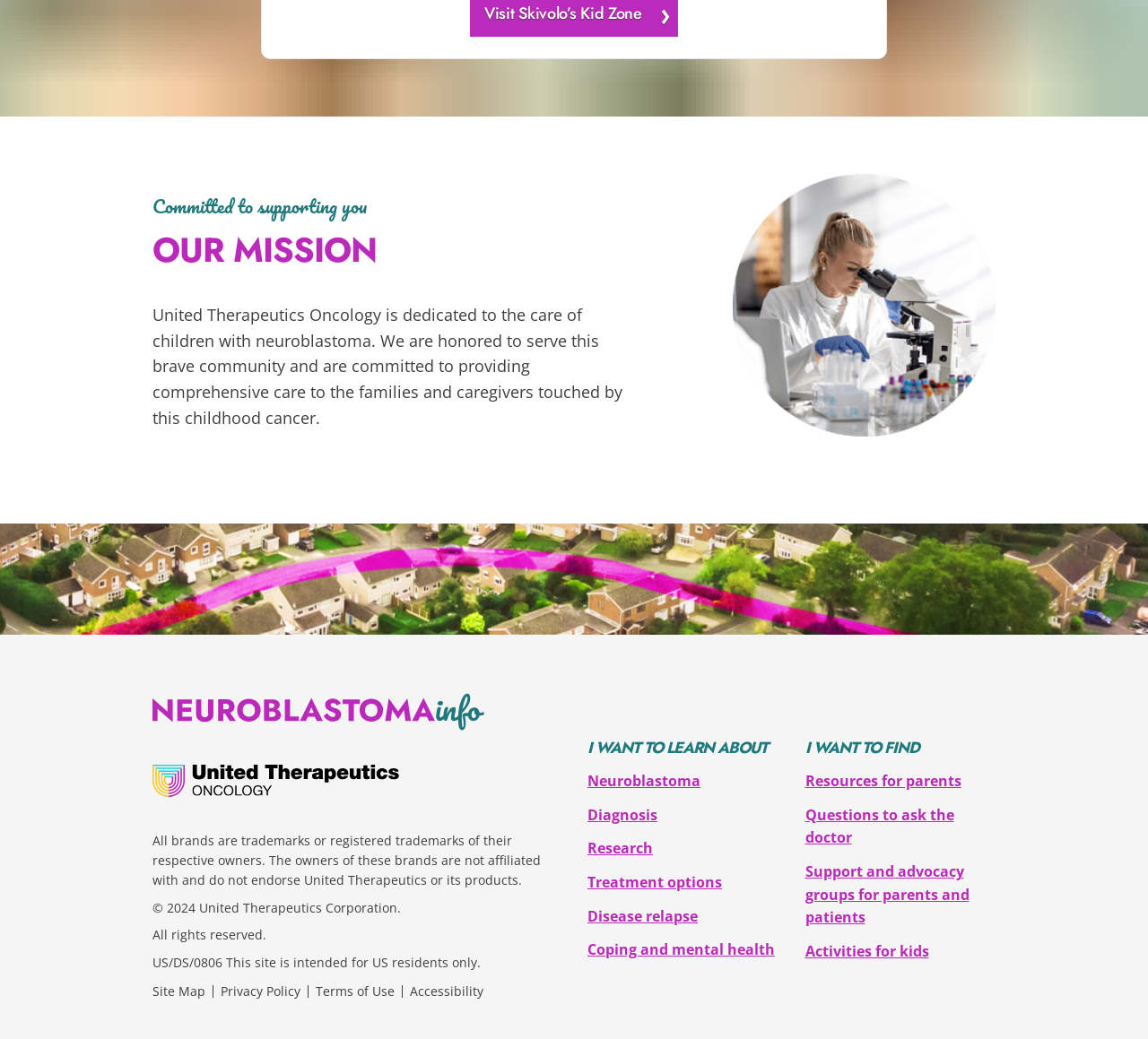Locate the bounding box coordinates of the area that needs to be clicked to fulfill the following instruction: "Visit PR & Contacts page". The coordinates should be in the format of four float numbers between 0 and 1, namely [left, top, right, bottom].

None